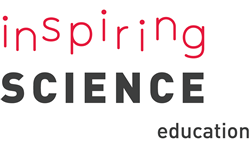Give an in-depth description of what is happening in the image.

The image features the logo of the "Inspiring Science Education" initiative, prominently displaying the words "inspiring" in a vibrant red font and "SCIENCE" in bold, dark gray letters, with "education" in a sleek, modern typeface beneath. This logo symbolizes a commitment to enhancing science education through innovative approaches and technology, aimed at engaging educators and students alike. It reflects the initiative's mission of inspiring curiosity and fostering a dynamic learning environment within the realm of science education.